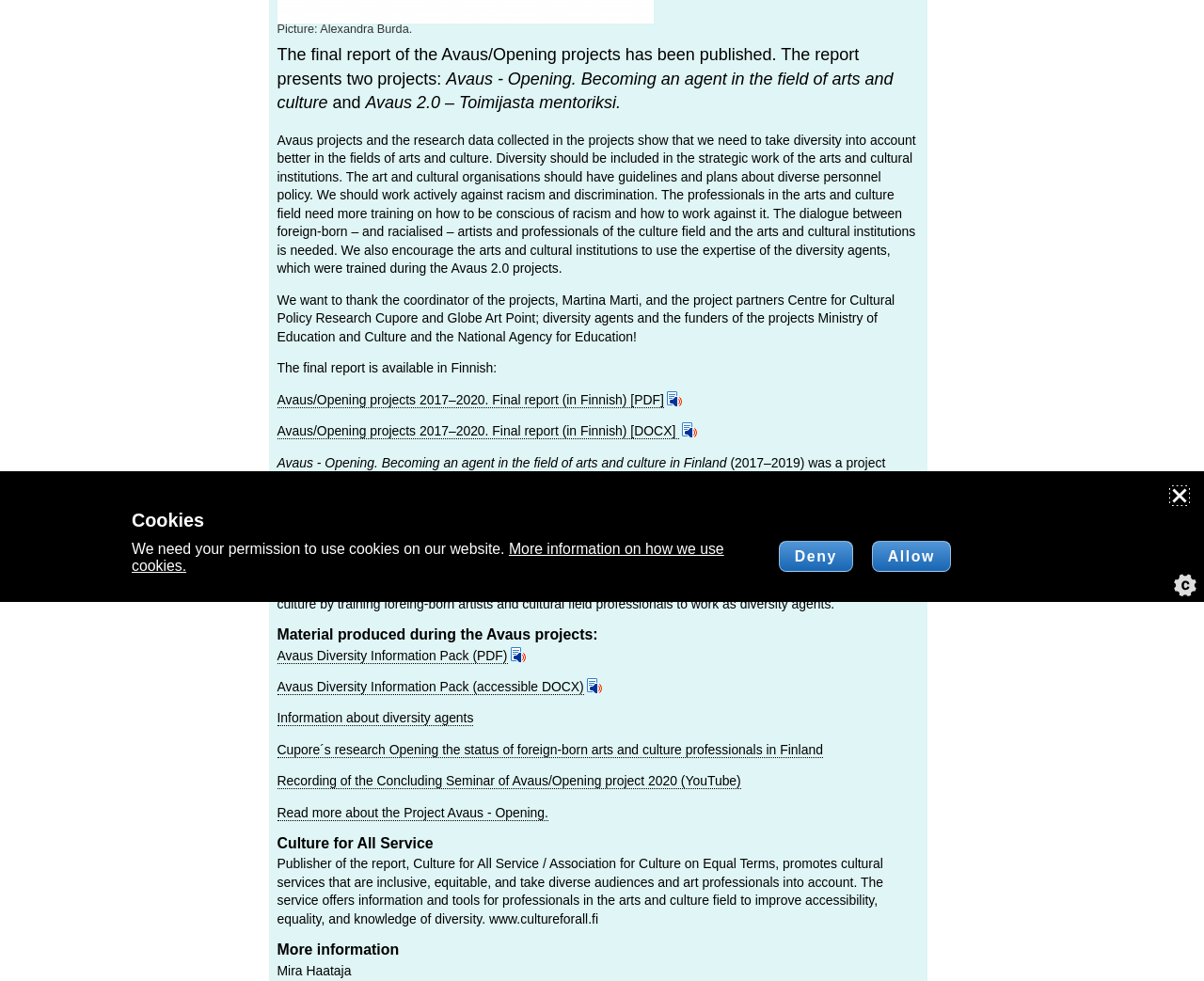Find the bounding box coordinates of the UI element according to this description: "aria-label="Open cookie settings"".

[0.95, 0.552, 1.0, 0.617]